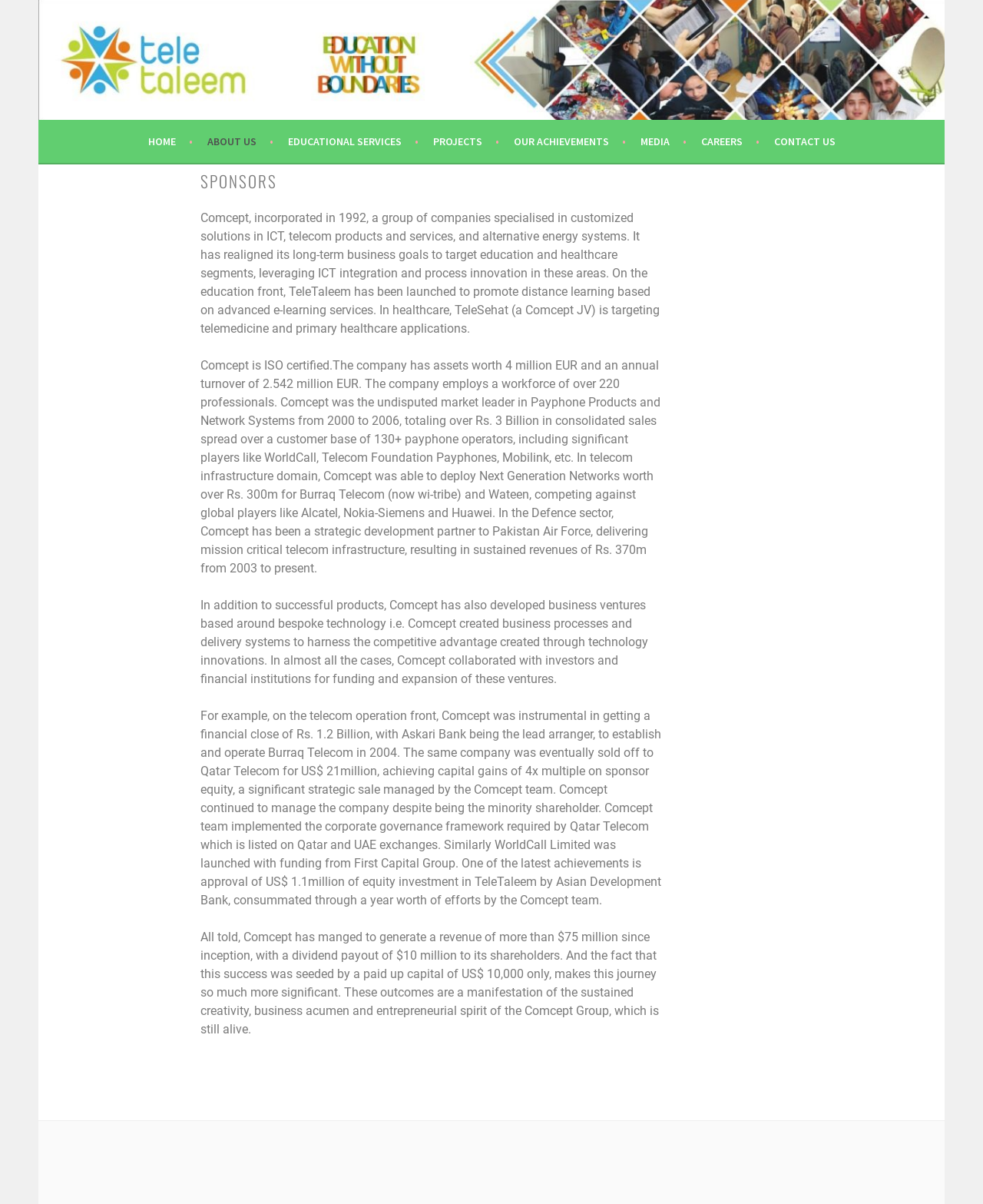Find the bounding box coordinates of the clickable region needed to perform the following instruction: "Click on ABOUT US". The coordinates should be provided as four float numbers between 0 and 1, i.e., [left, top, right, bottom].

[0.211, 0.11, 0.278, 0.125]